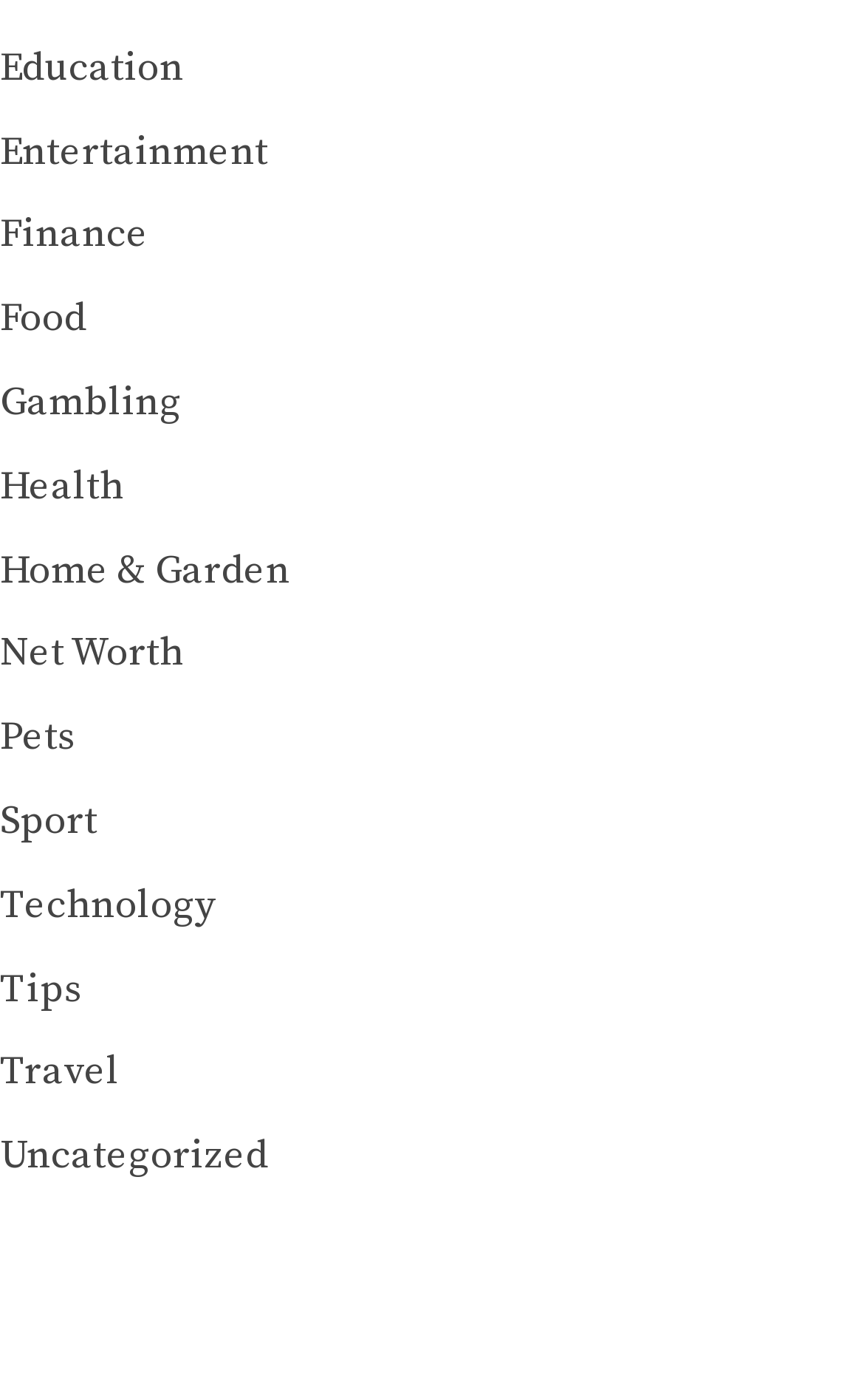Please indicate the bounding box coordinates for the clickable area to complete the following task: "Browse Entertainment". The coordinates should be specified as four float numbers between 0 and 1, i.e., [left, top, right, bottom].

[0.0, 0.089, 0.31, 0.126]